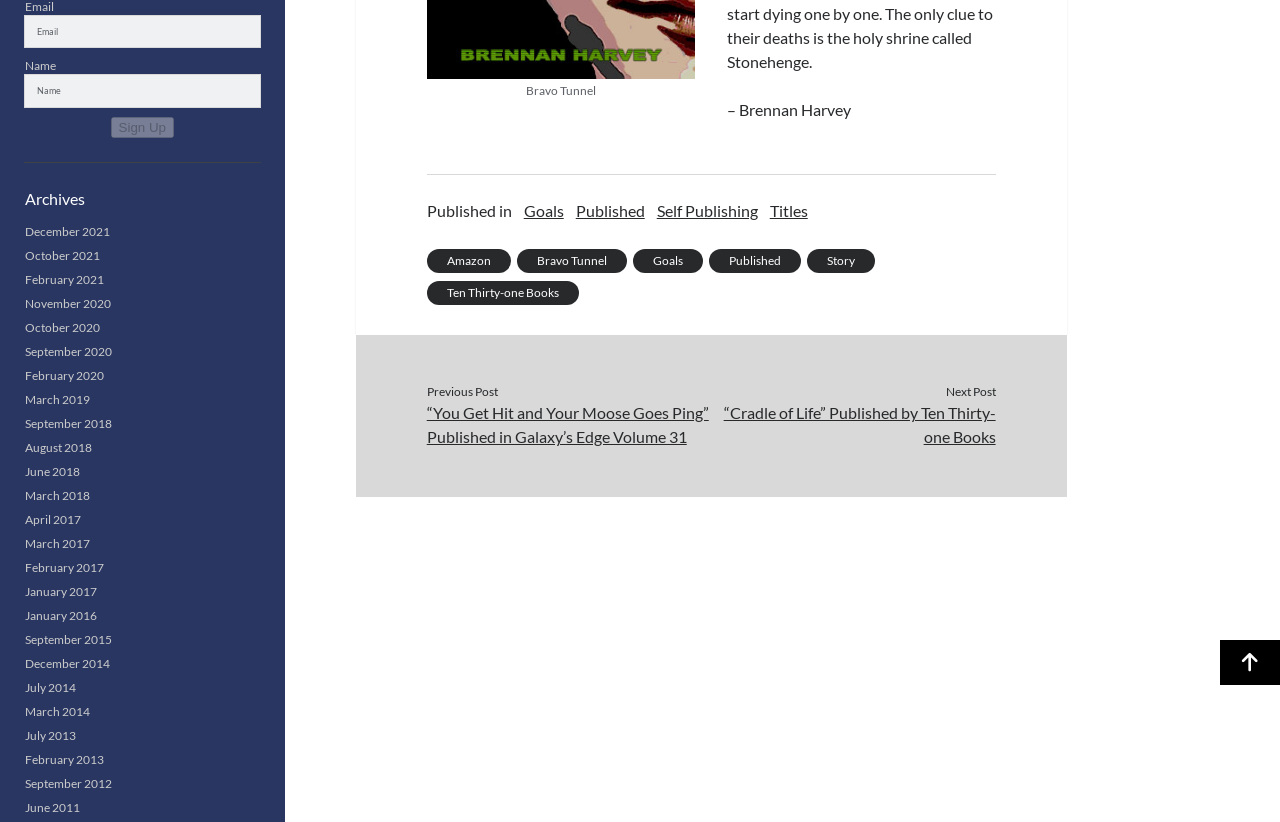Locate the UI element described as follows: "Ten Thirty-one Books". Return the bounding box coordinates as four float numbers between 0 and 1 in the order [left, top, right, bottom].

[0.333, 0.342, 0.452, 0.371]